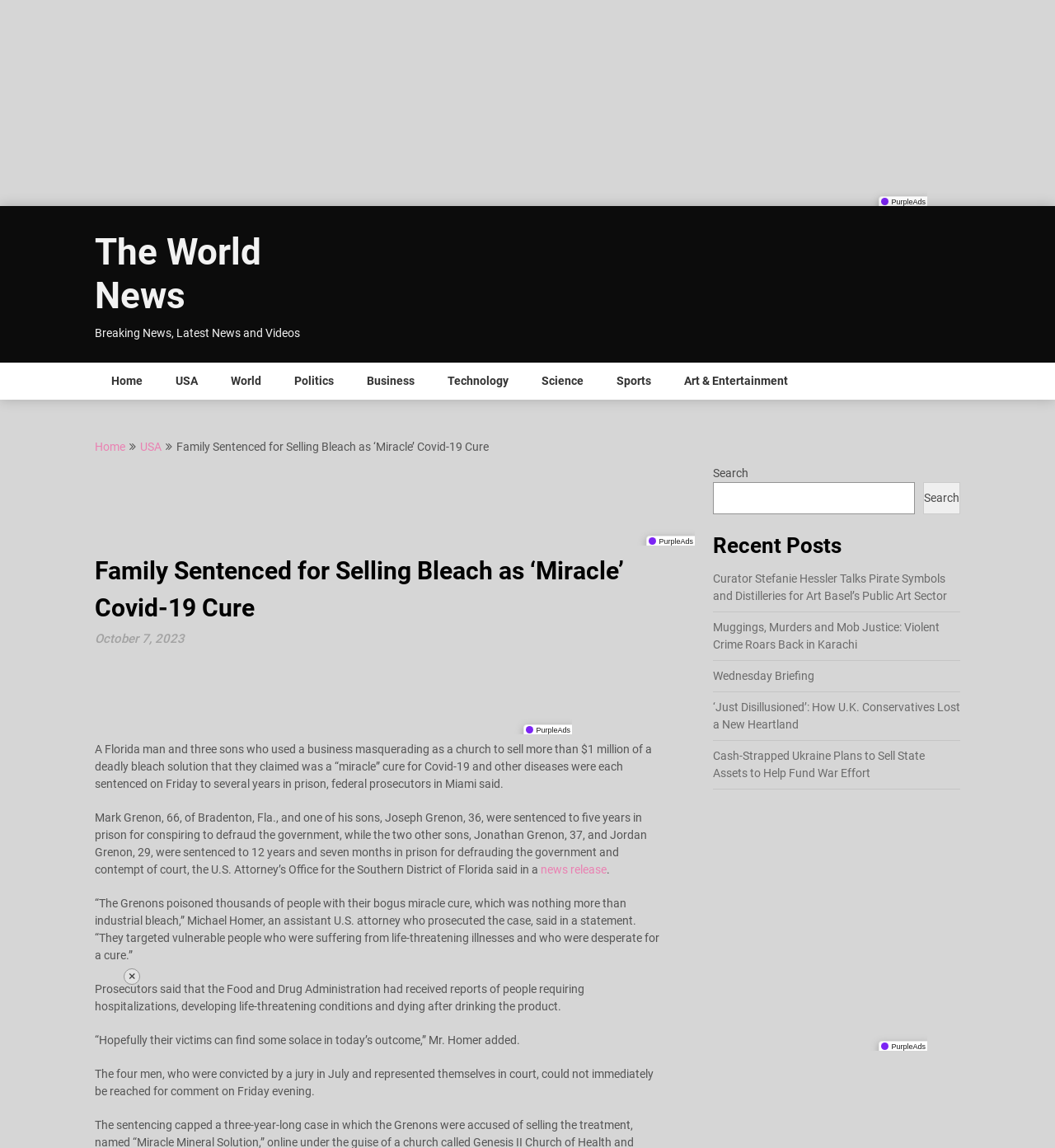Specify the bounding box coordinates for the region that must be clicked to perform the given instruction: "Click on the 'USA' link".

[0.151, 0.136, 0.203, 0.168]